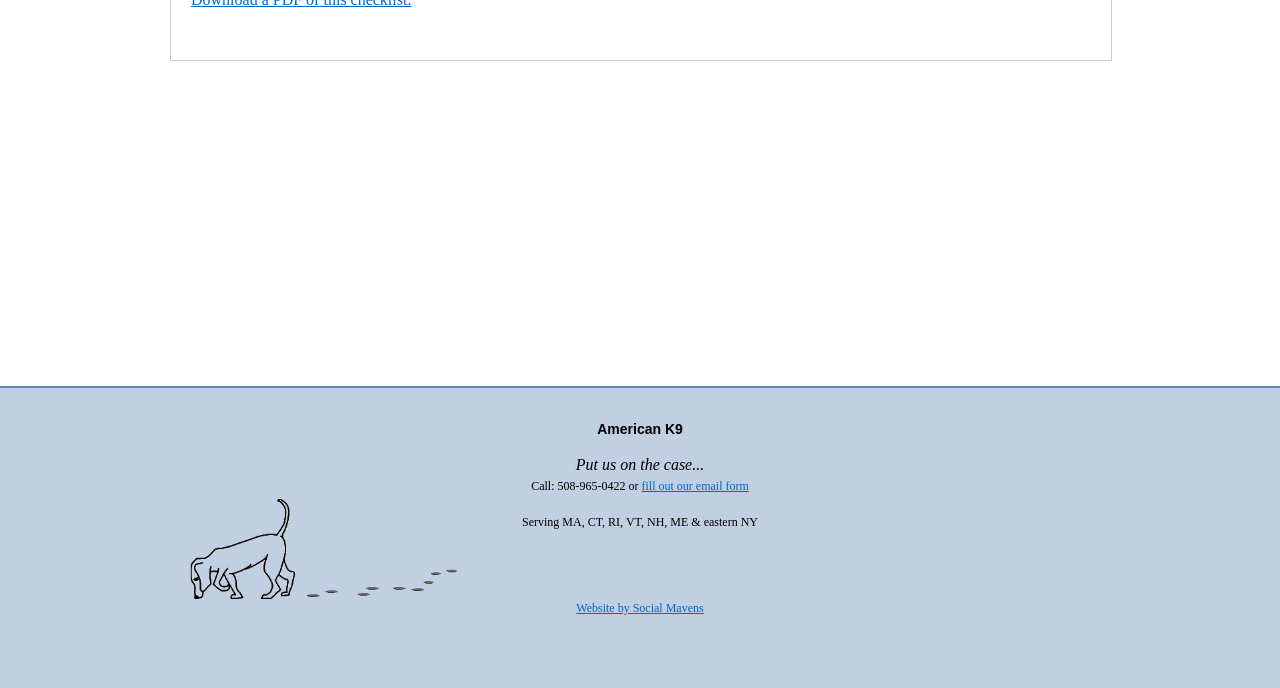Analyze the image and answer the question with as much detail as possible: 
What states are served by the company?

The states served by the company are obtained from the StaticText element with the text 'Serving MA, CT, RI, VT, NH, ME & eastern NY' which is located below the phone number, indicating that the company serves these states.